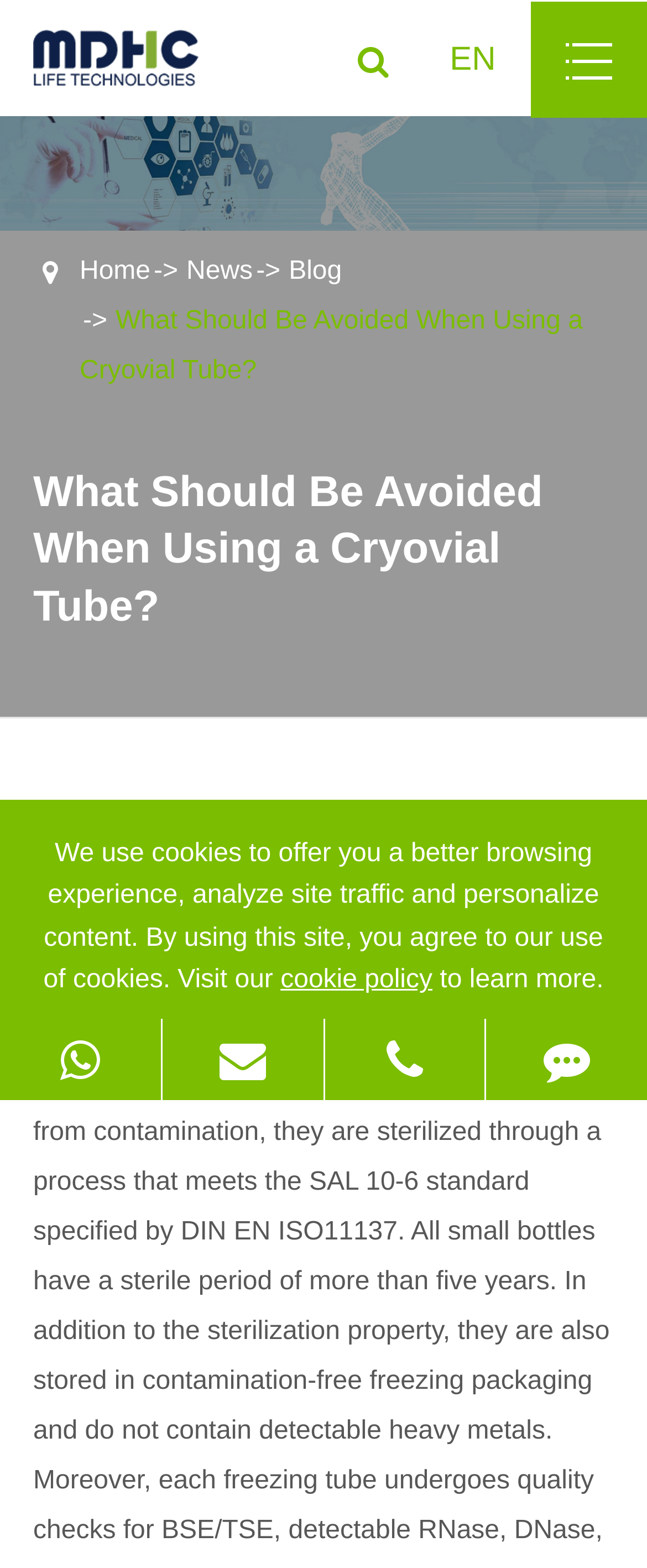Based on the element description parent_node: +86-0512-5746-8858 title="TEL", identify the bounding box coordinates for the UI element. The coordinates should be in the format (top-left x, top-left y, bottom-right x, bottom-right y) and within the 0 to 1 range.

[0.502, 0.65, 0.75, 0.702]